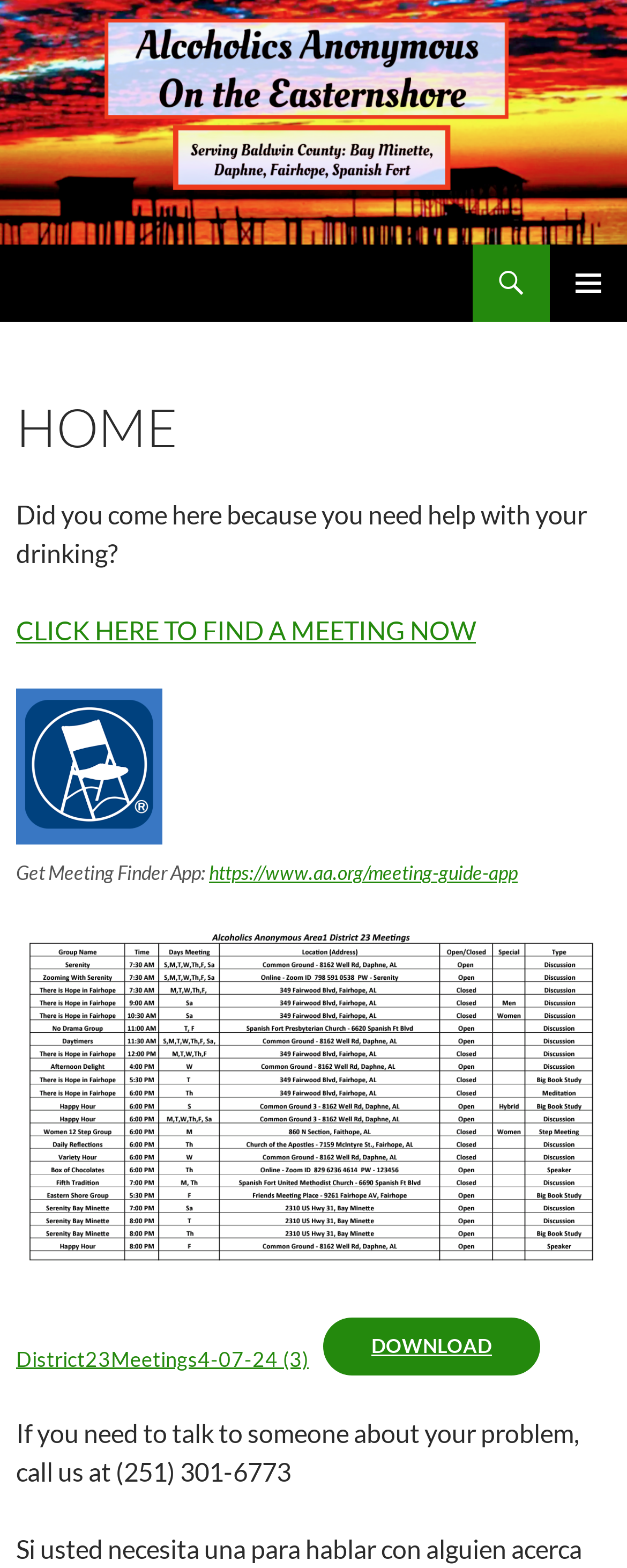Describe all the significant parts and information present on the webpage.

The webpage is about Eastern Shore AA, a support group for individuals struggling with alcohol addiction. At the top of the page, there is a logo image of Eastern Shore AA, accompanied by a link with the same name. Below the logo, there is a heading that also reads "Eastern Shore AA". 

To the right of the logo, there are three links: "Search", a button labeled "PRIMARY MENU", and a "SKIP TO CONTENT" link. The "SKIP TO CONTENT" link is positioned slightly below the other two links.

Below these top elements, there is a header section with a heading that reads "HOME". This is followed by a paragraph of text that asks if the visitor needs help with their drinking. 

Underneath the paragraph, there is a prominent link that encourages visitors to "CLICK HERE TO FIND A MEETING NOW". Below this link, there is an image with a figure caption that promotes the "Meeting Finder App". The caption includes a link to download the app.

Further down the page, there is another image, followed by a link to a document titled "District23Meetings4-07-24 (3)". Next to this link, there is a "DOWNLOAD" link, which is described by a file media block. 

At the bottom of the page, there is a static text element that provides a phone number, (251) 301-6773, for individuals who need to talk to someone about their problem.